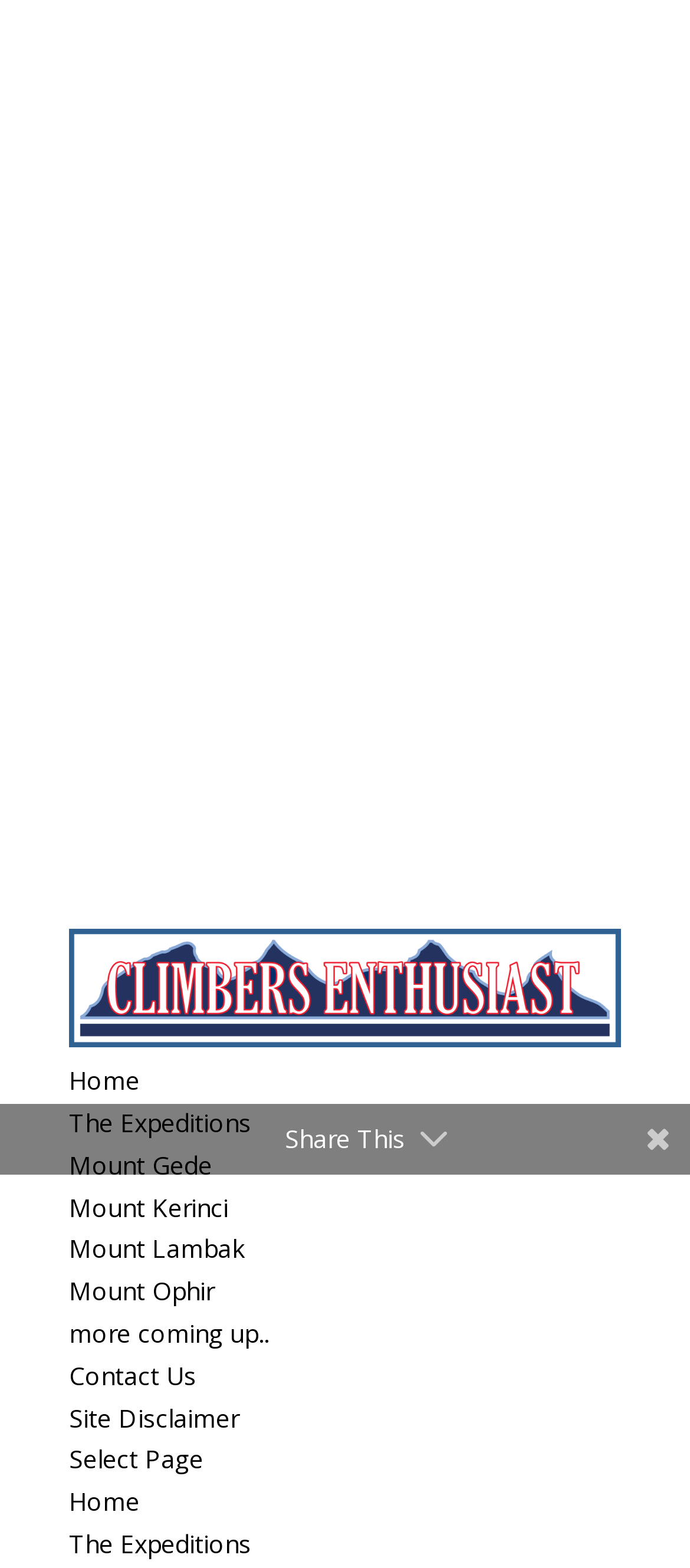Create a detailed narrative of the webpage’s visual and textual elements.

The webpage is about Mount Ophir, a destination for climbers and enthusiasts. At the top, there is a logo or icon of Climbers Enthusiast, accompanied by a link with the same name. Below the logo, there is a navigation menu with several links, including Home, The Expeditions, Mount Gede, Mount Kerinci, Mount Lambak, Mount Ophir, and more coming up. These links are aligned horizontally and take up the top section of the page.

Further down, there is another set of links, including Contact Us and Site Disclaimer, which are also aligned horizontally. Below these links, there is a dropdown menu labeled "Select Page" with options including Home and The Expeditions.

On the right side of the page, there is a call-to-action button or link labeled "Share This". The overall layout of the page is simple and easy to navigate, with a focus on providing quick access to different sections of the website.